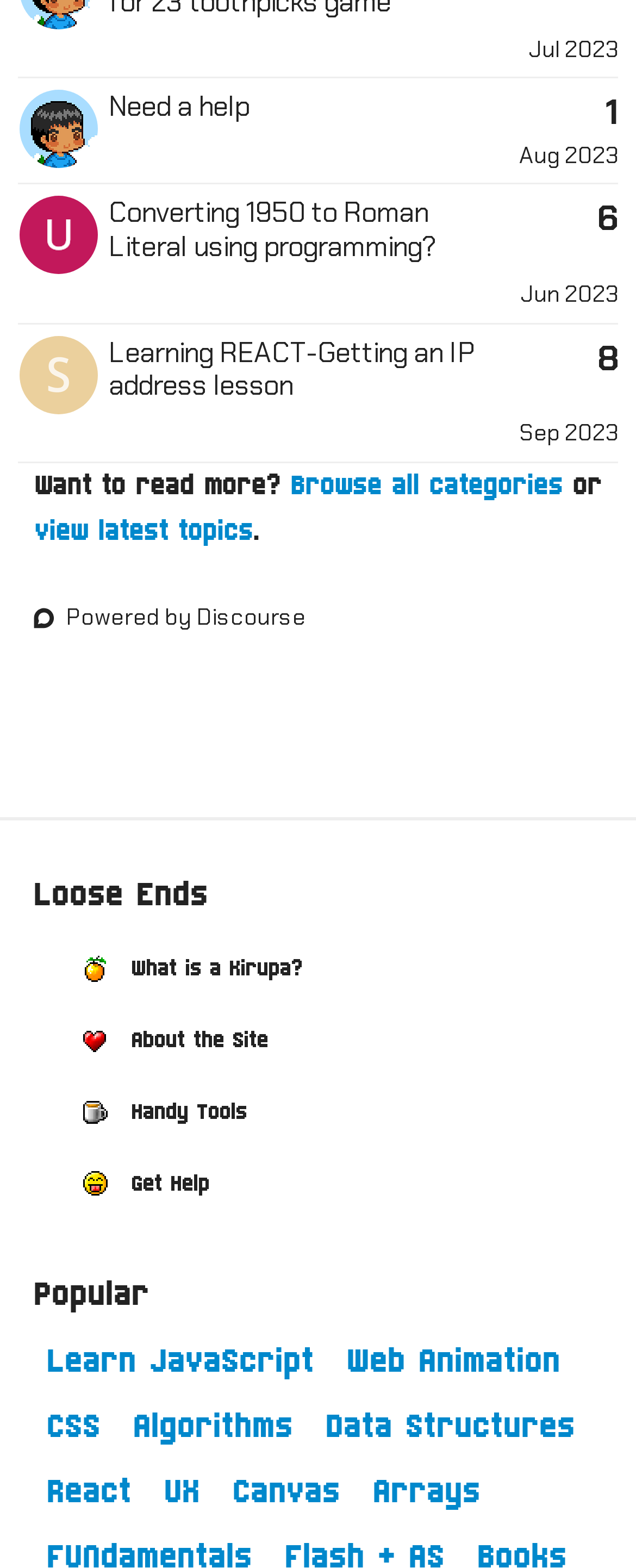What is the topic of the first discussion thread?
Based on the screenshot, answer the question with a single word or phrase.

Need a help